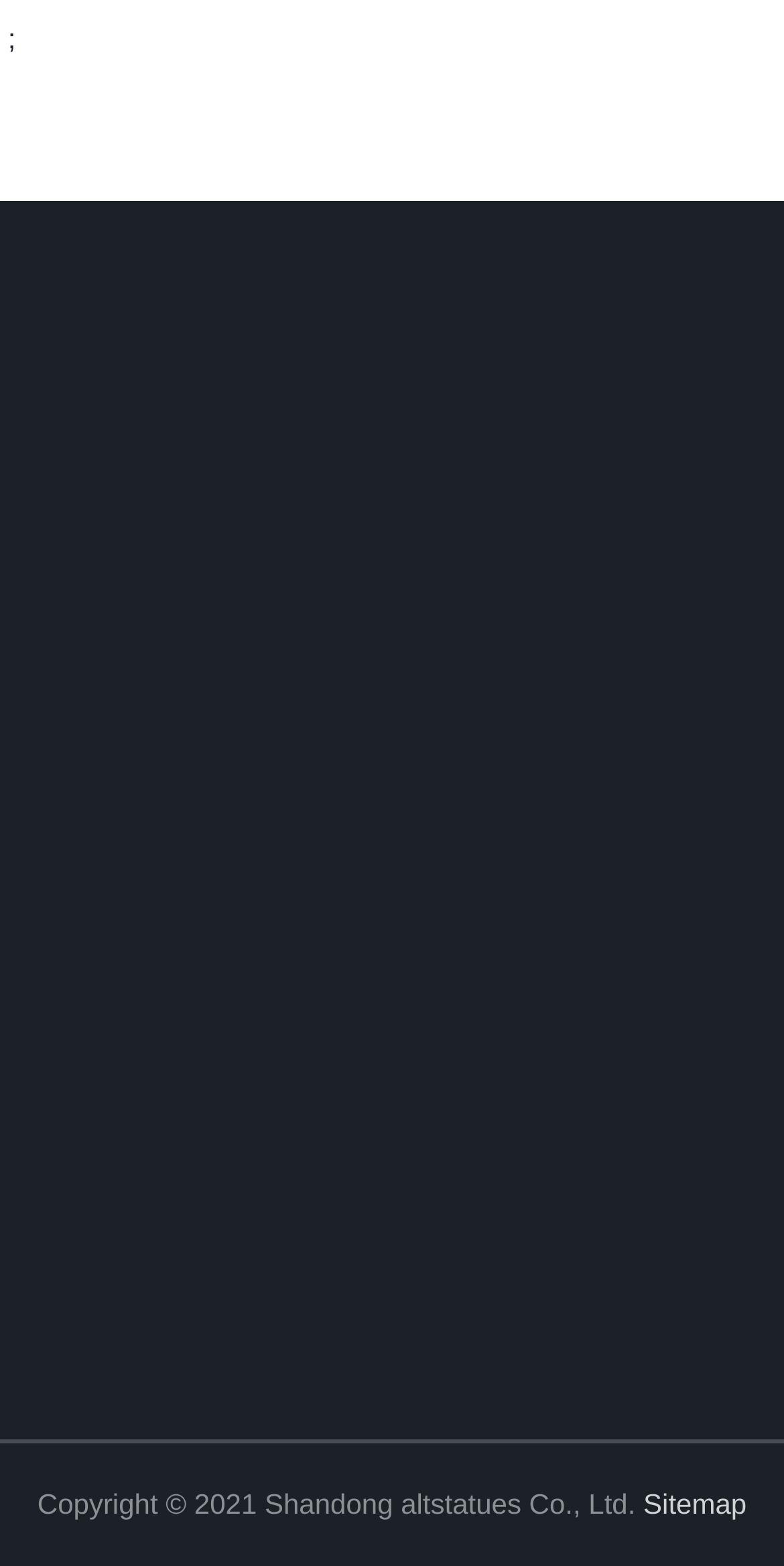Determine the bounding box coordinates for the region that must be clicked to execute the following instruction: "contact us".

[0.357, 0.456, 0.643, 0.51]